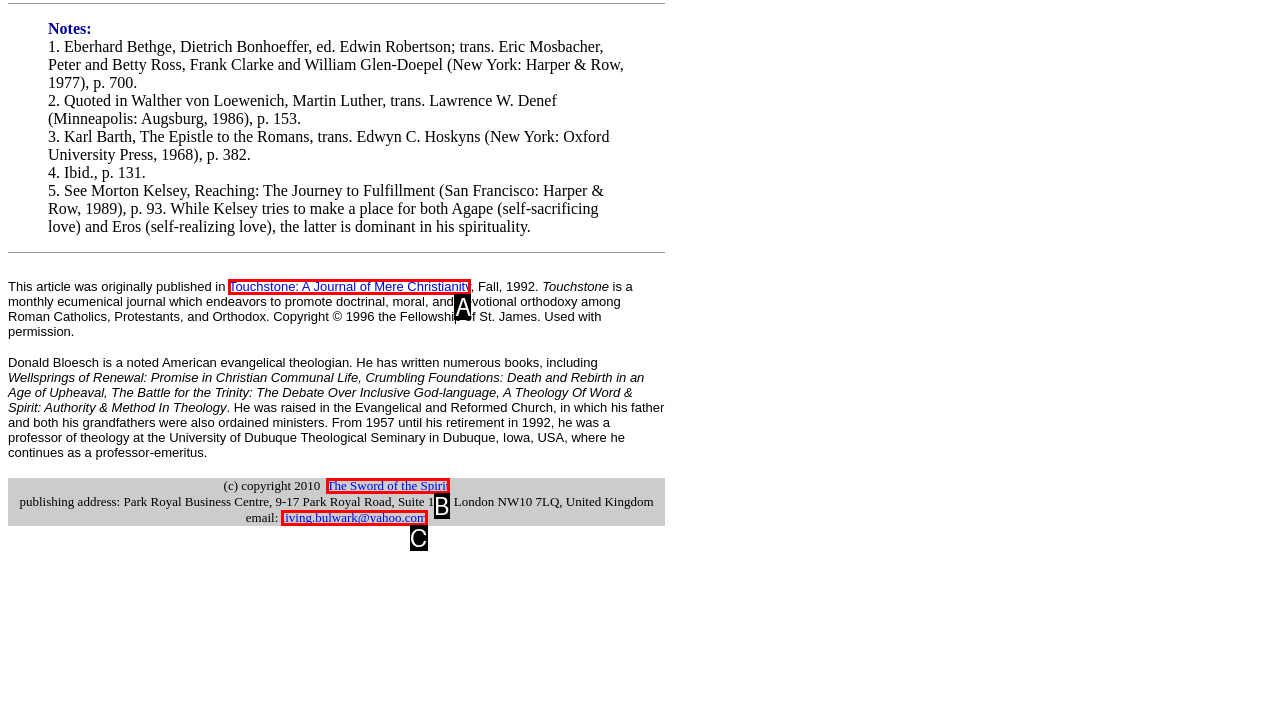From the choices given, find the HTML element that matches this description: The Sword of the Spirit. Answer with the letter of the selected option directly.

B